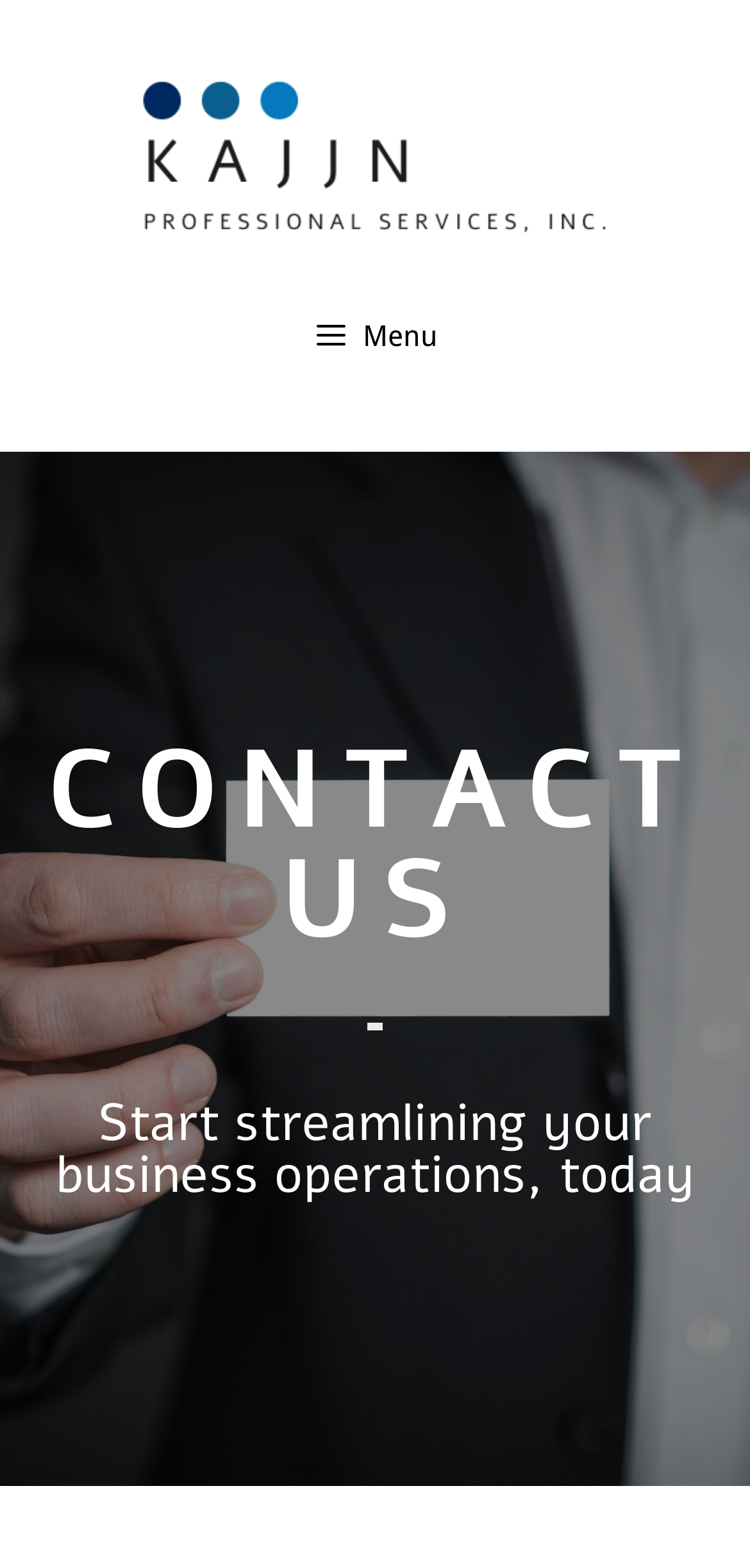Determine the bounding box coordinates in the format (top-left x, top-left y, bottom-right x, bottom-right y). Ensure all values are floating point numbers between 0 and 1. Identify the bounding box of the UI element described by: Menu

[0.103, 0.178, 0.897, 0.251]